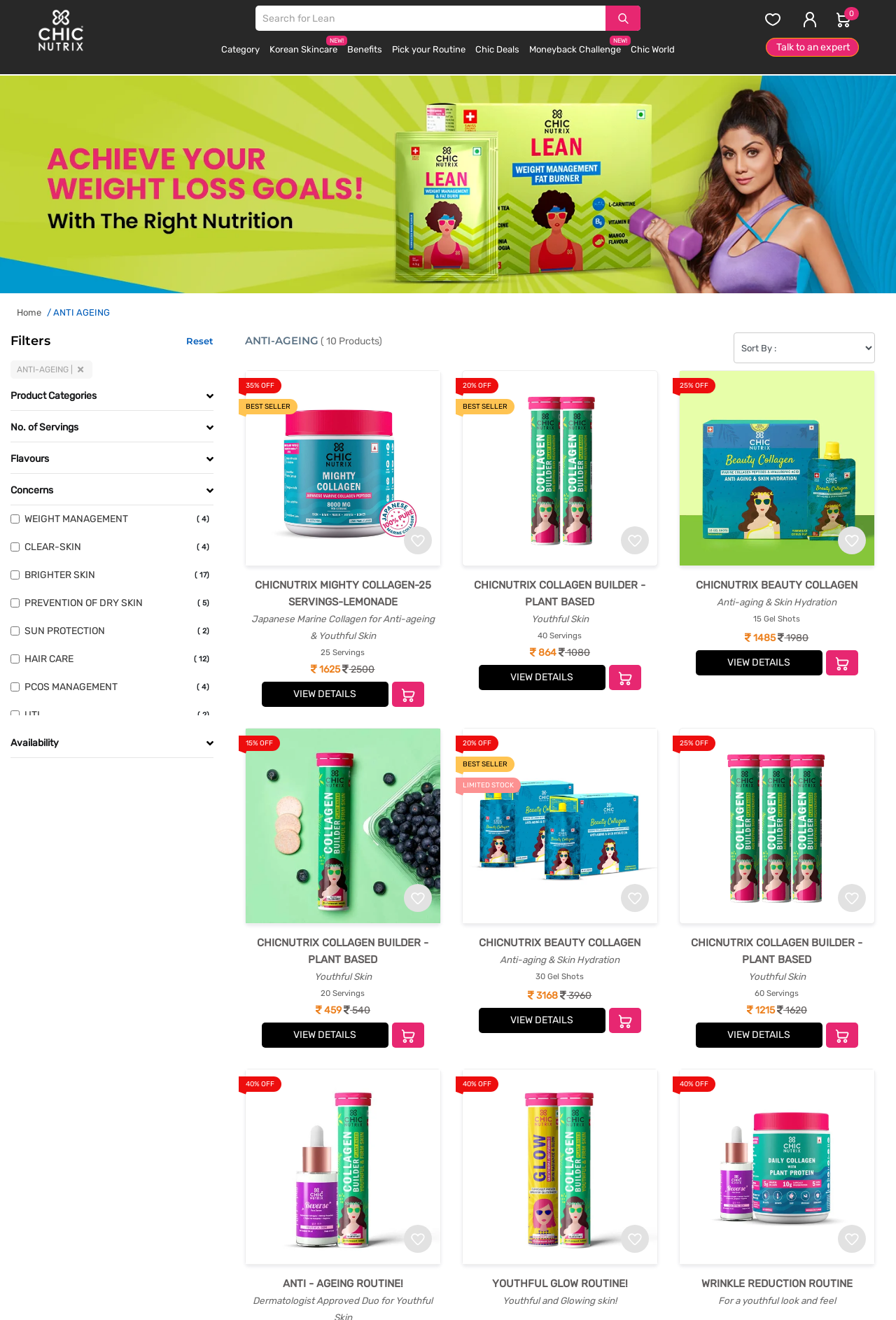Locate the bounding box coordinates of the element's region that should be clicked to carry out the following instruction: "Search for products". The coordinates need to be four float numbers between 0 and 1, i.e., [left, top, right, bottom].

[0.285, 0.006, 0.676, 0.022]